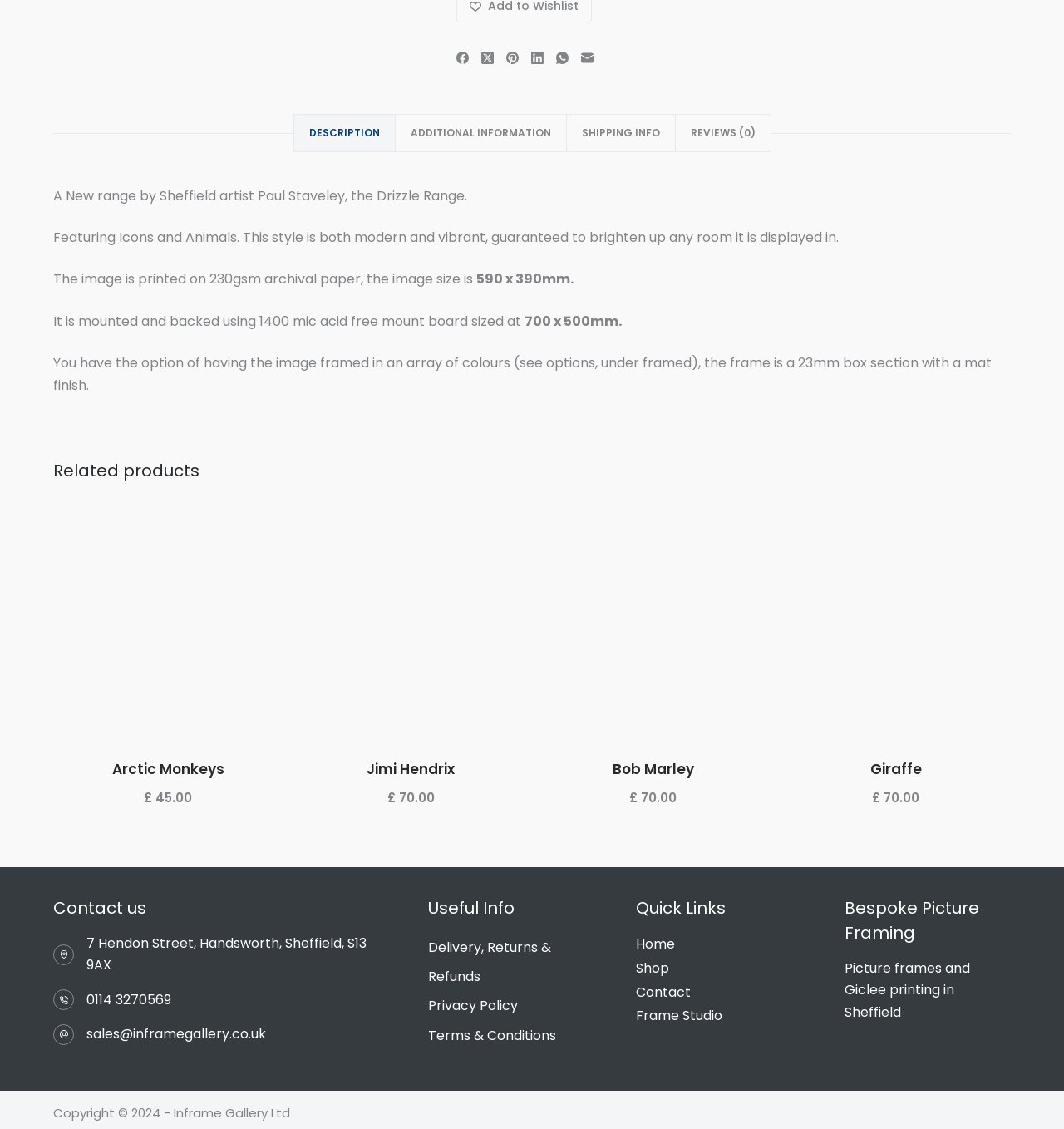From the screenshot, find the bounding box of the UI element matching this description: "0114 3270569". Supply the bounding box coordinates in the form [left, top, right, bottom], each a float between 0 and 1.

[0.081, 0.877, 0.161, 0.894]